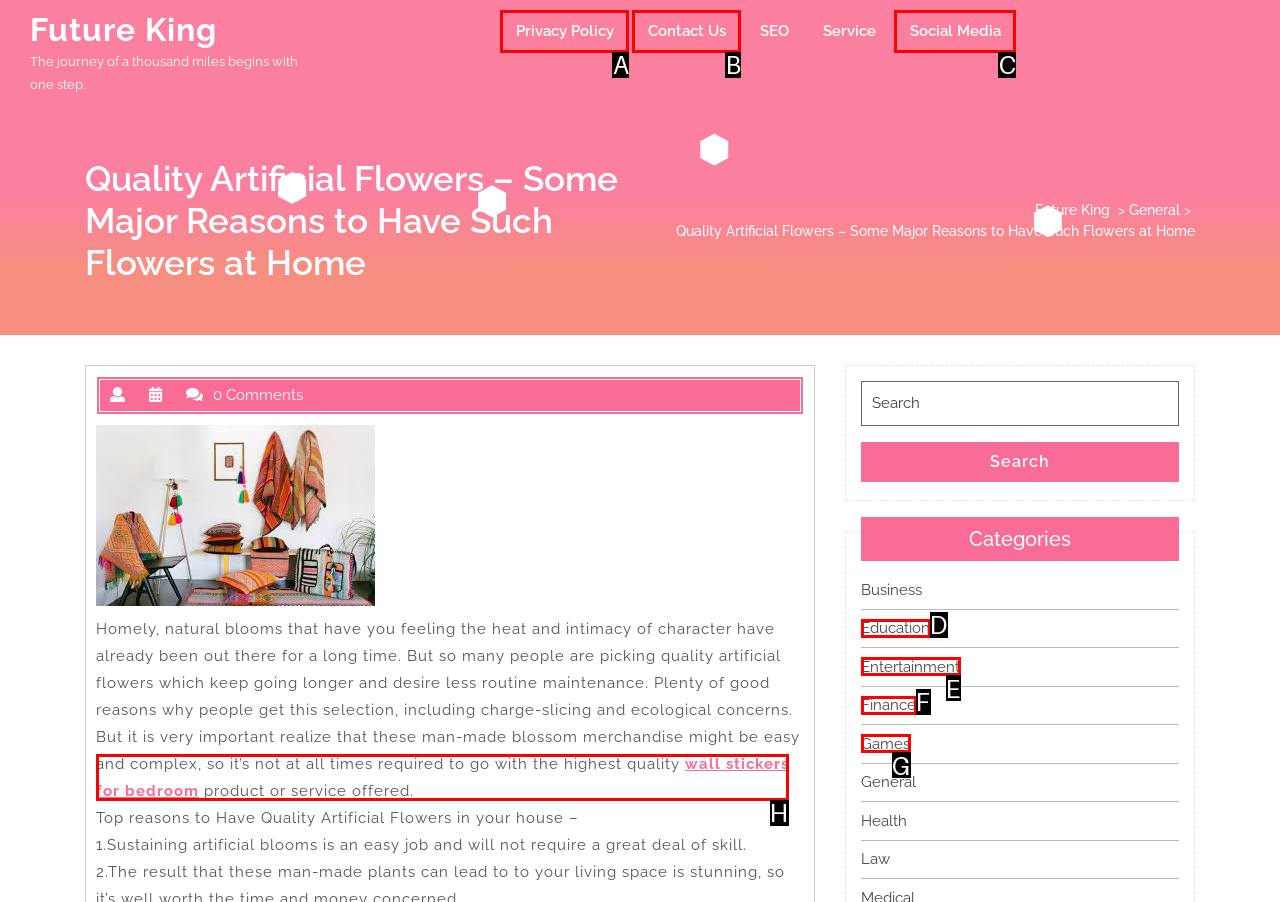Which UI element should you click on to achieve the following task: Click on the 'wall stickers for bedroom' link? Provide the letter of the correct option.

H